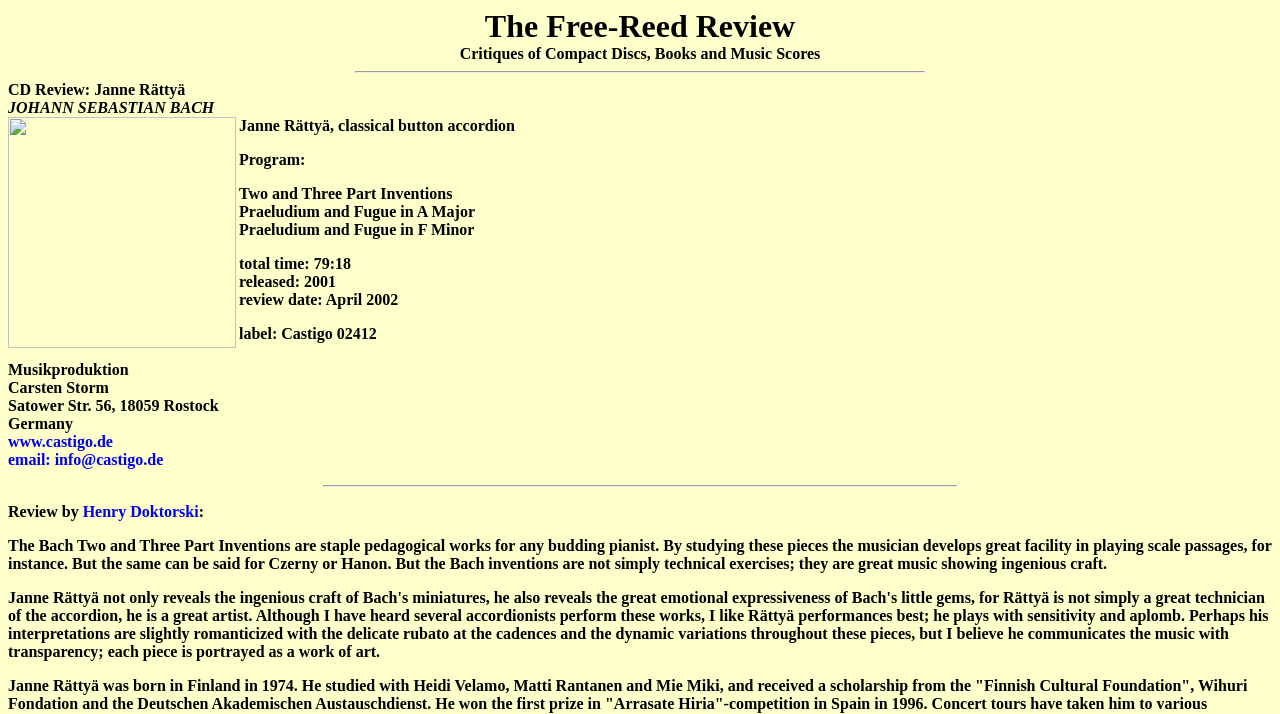Offer a meticulous description of the webpage's structure and content.

The webpage is a CD review of Janne Rättyä's Bach Inventions, published by The Classical Free-Reed, Inc. At the top, there is a header section with the title "The Free-Reed Review" and a subtitle "Critiques of Compact Discs, Books and Music Scores". Below the header, there is a horizontal separator line.

The main content of the review is divided into two sections. On the left side, there is a section with a title "CD Review: Janne Rättyä" and a bold subtitle "JOHANN SEBASTIAN BACH". Below the title, there is an image, likely the CD cover. Next to the image, there is a paragraph of text describing the artist, Janne Rättyä, and her instrument, a classical button accordion.

On the right side, there is a section with details about the CD, including the program, which lists the Two and Three Part Inventions, Praeludium and Fugue in A Major, and Praeludium and Fugue in F Minor. The section also includes information about the total time, release date, review date, label, and producer.

Below the CD details, there is another section with contact information for the label, Musikproduktion, including an address in Germany and a link to their website.

Finally, there is a review section with a title "Review by" and a link to the reviewer, Henry Doktorski. The review is a lengthy paragraph discussing the significance of Bach's Two and Three Part Inventions in music education and their value as great music beyond technical exercises.